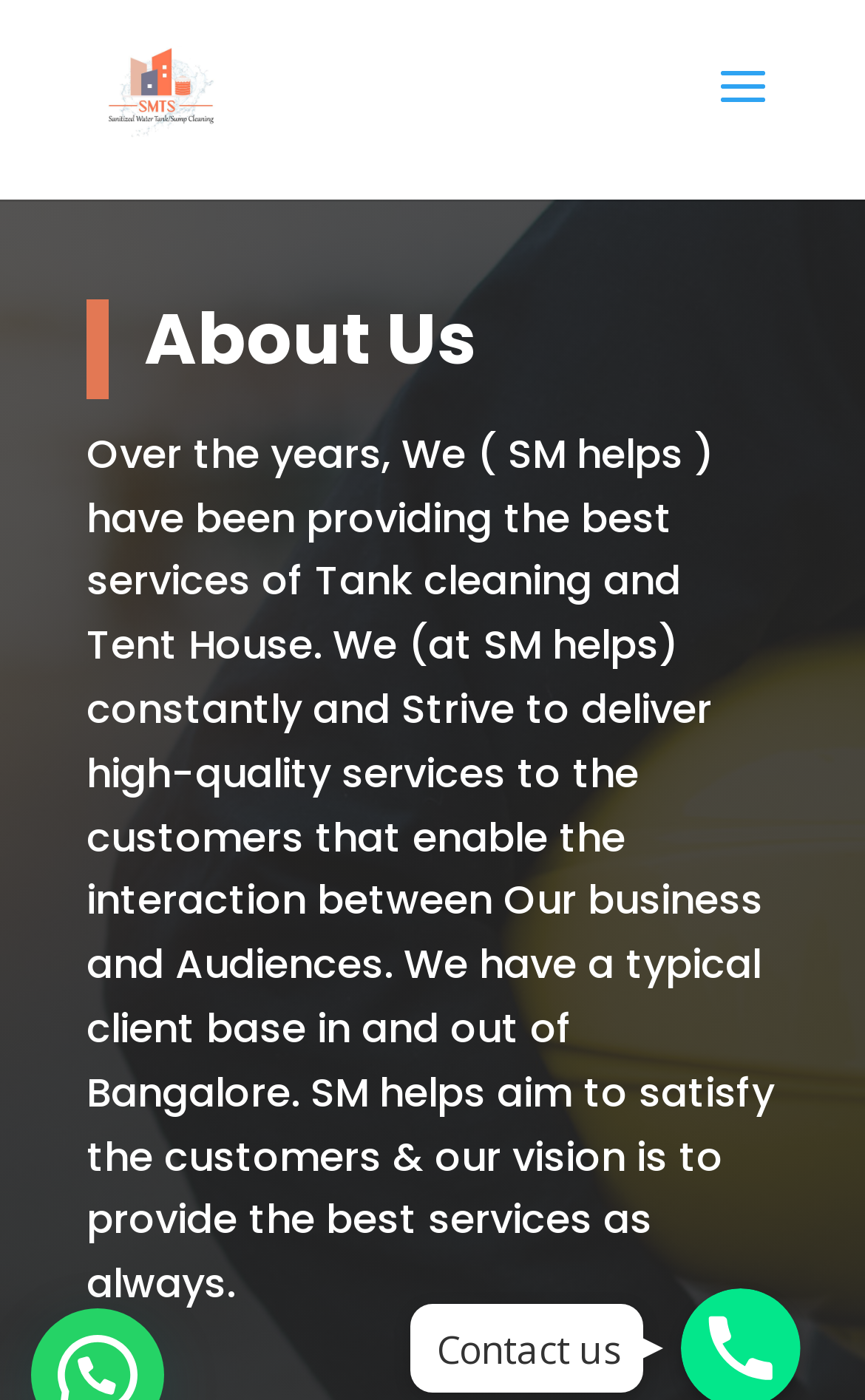Please provide a detailed answer to the question below by examining the image:
What is the tone of the company's message?

The static text 'Hi How Can I Help you' suggests that the company's tone is helpful and welcoming, indicating that they are willing to assist their customers.